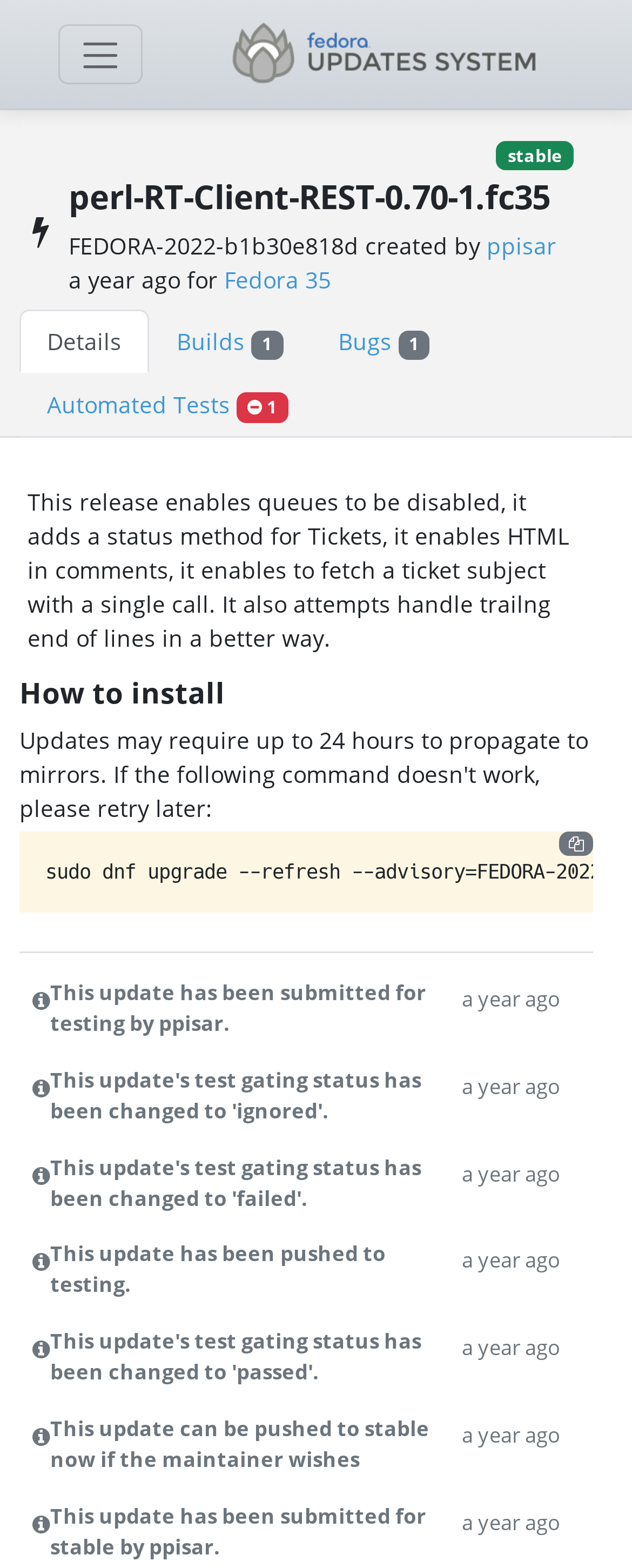Determine the bounding box for the UI element as described: "aria-label="Toggle navigation"". The coordinates should be represented as four float numbers between 0 and 1, formatted as [left, top, right, bottom].

[0.092, 0.016, 0.226, 0.053]